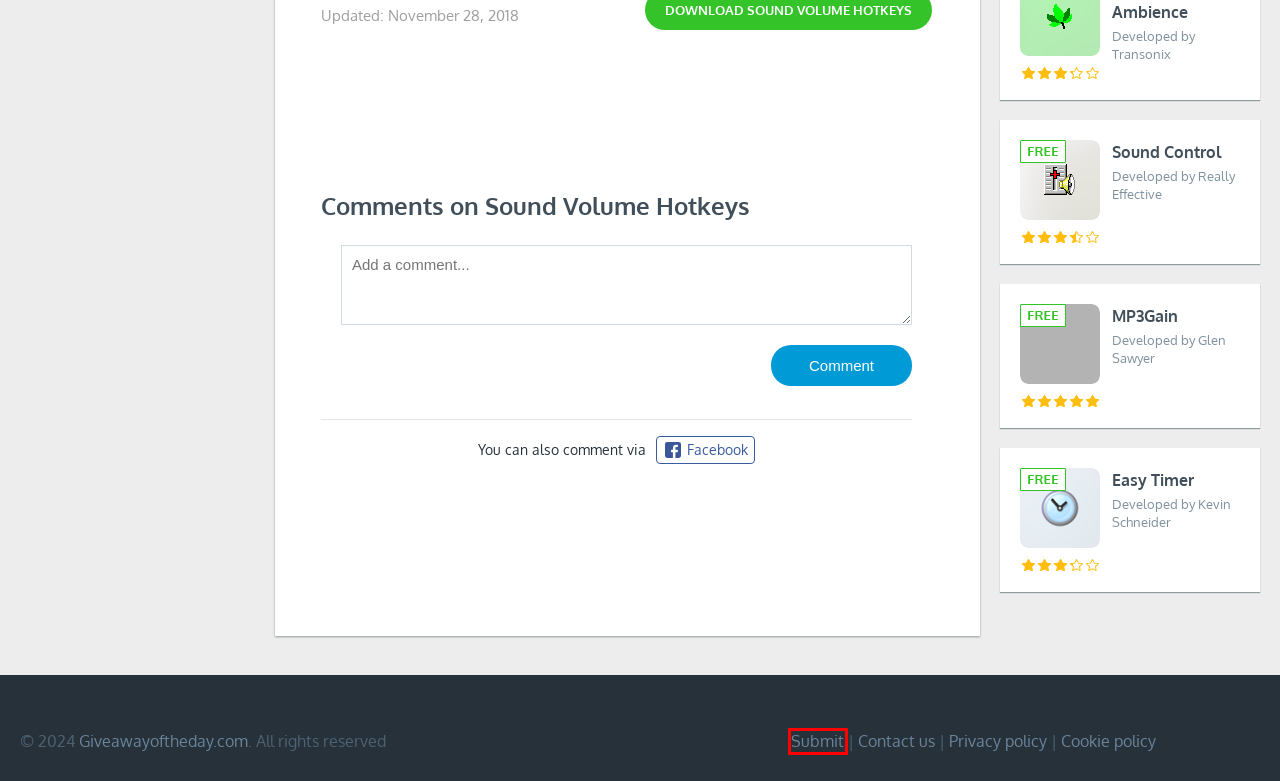Look at the screenshot of a webpage where a red rectangle bounding box is present. Choose the webpage description that best describes the new webpage after clicking the element inside the red bounding box. Here are the candidates:
A. Giveaway of the Day - Cookie Policy
B. Giveaway of the Day - Privacy Policy
C. Giveaway Download Basket
D. Download MP3Gain 2024 for Windows | Giveaway Download Basket
E. Download Virtual Ambience 2024 for Windows | Giveaway Download Basket
F. Giveaway of the Day - free licensed software daily
G. Download Sound Control 2024 for Windows | Giveaway Download Basket
H. Submit your software to Giveaway Download Basket

H